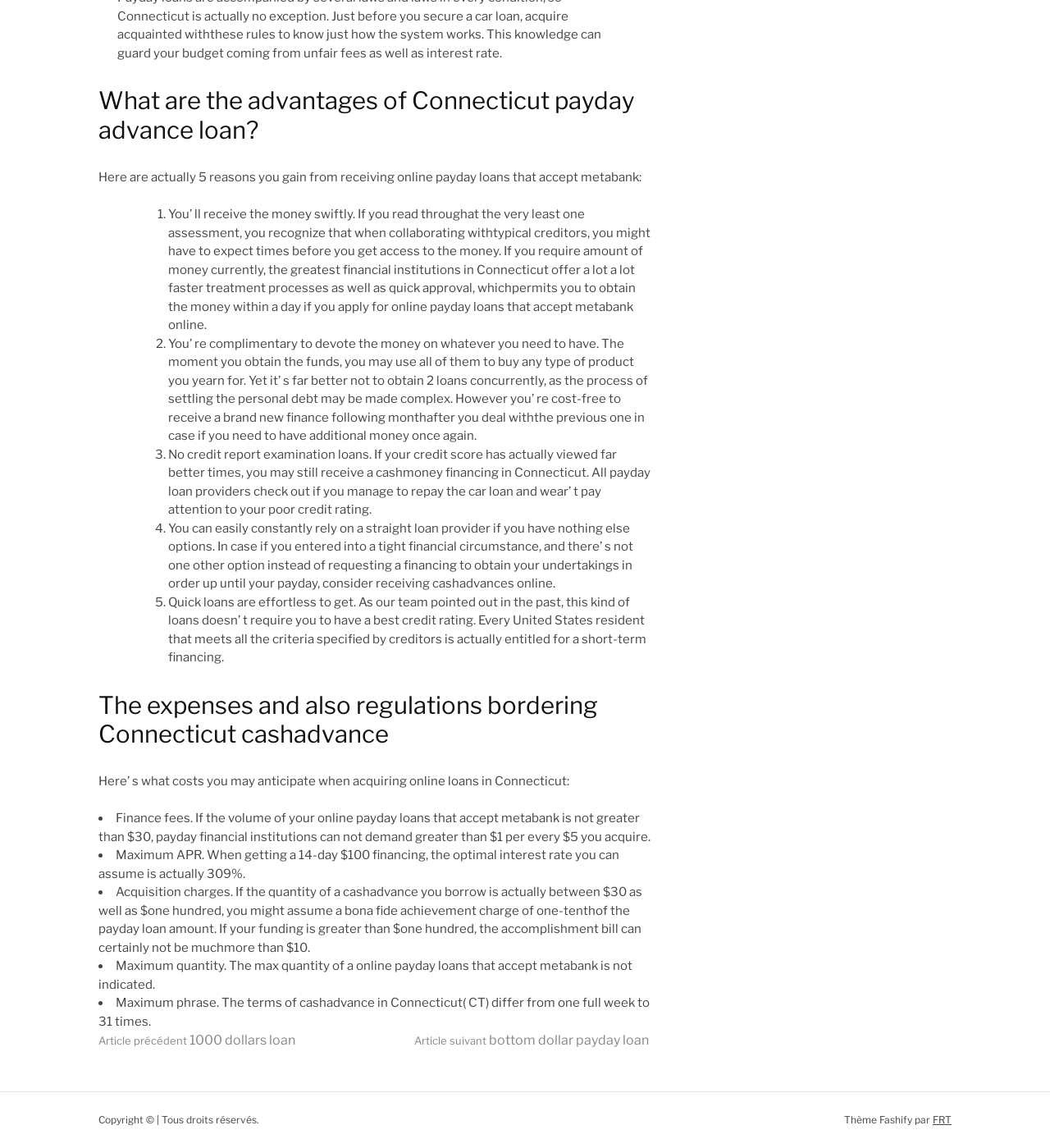What are the advantages of Connecticut payday advance loans?
Based on the screenshot, provide your answer in one word or phrase.

5 reasons